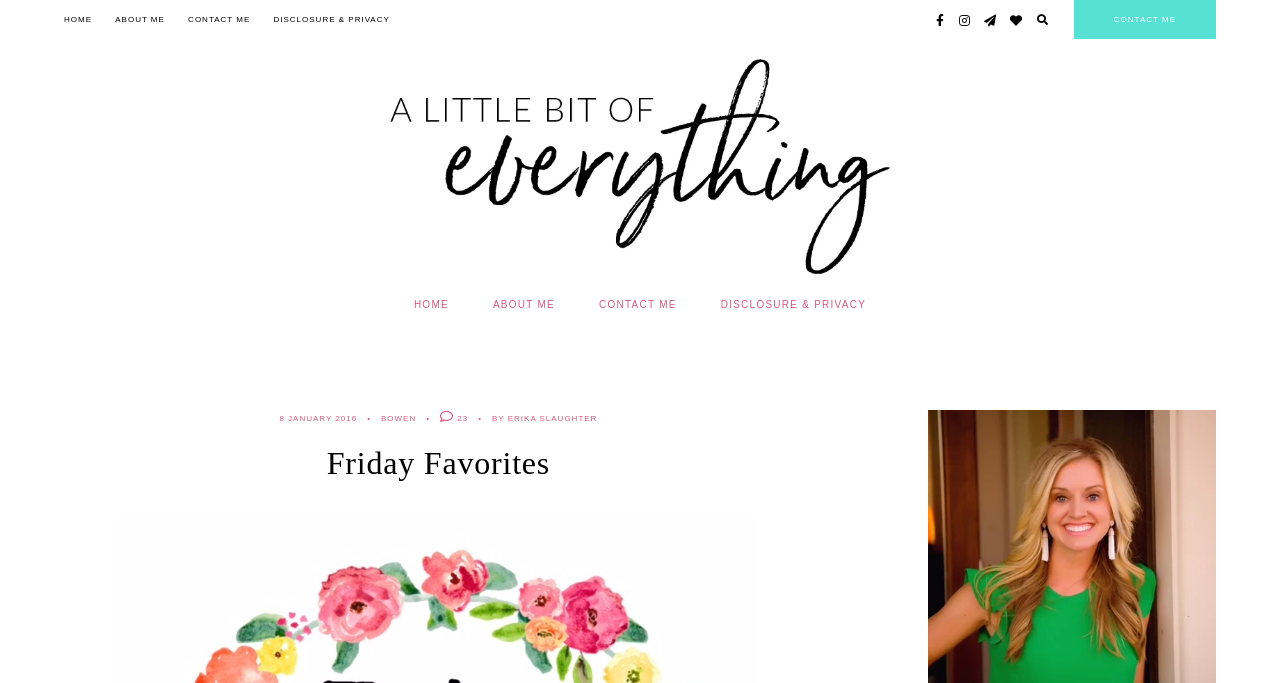Show the bounding box coordinates of the element that should be clicked to complete the task: "View data protection declaration".

None